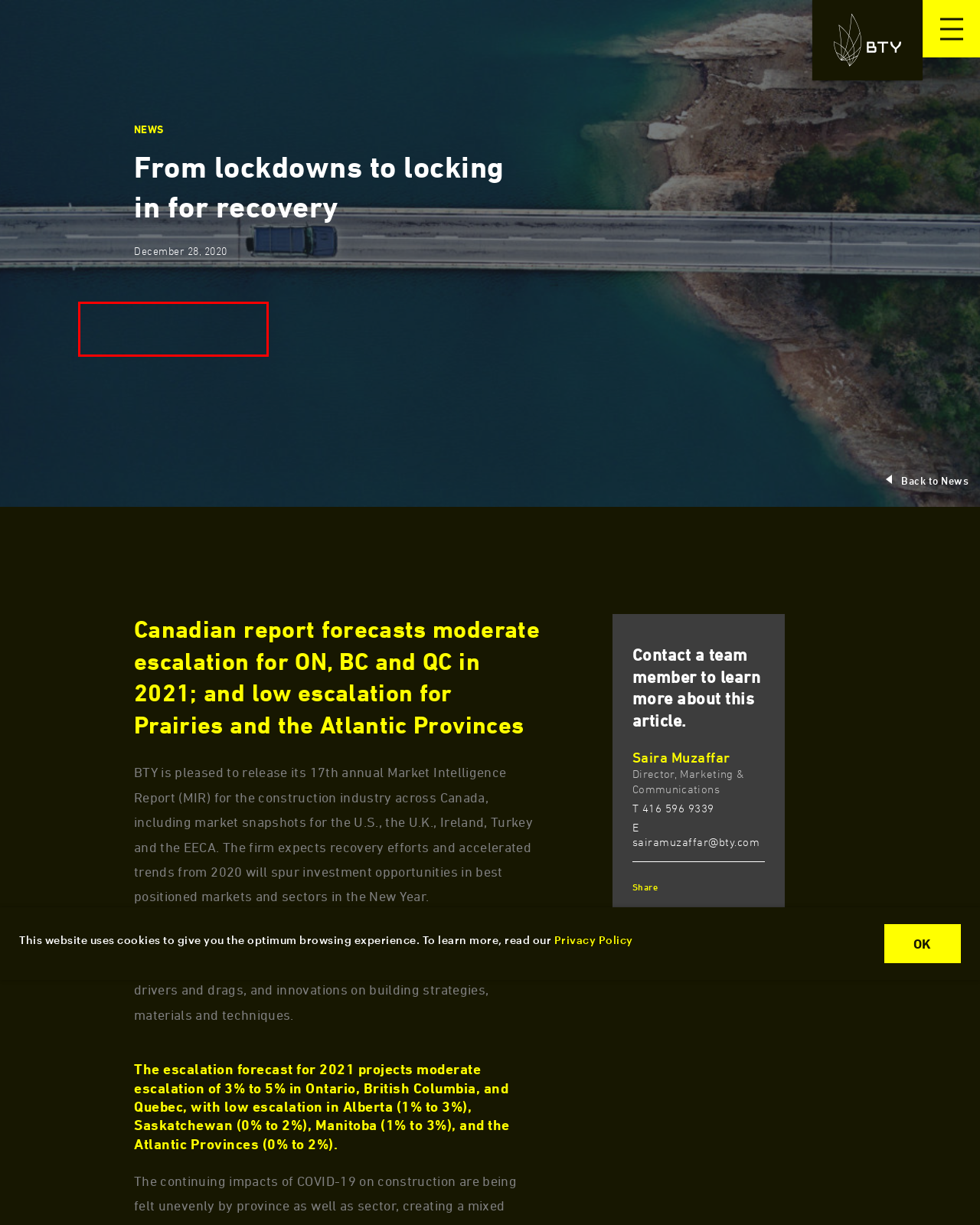With the provided webpage screenshot containing a red bounding box around a UI element, determine which description best matches the new webpage that appears after clicking the selected element. The choices are:
A. Construction Cost Consultants & Project Management | BTY
B. Our Team: Talented and Passionate
C. BTY Projects - Expert support from concept to completion.
D. Award-Winning Infrastructure and PPP Advisory | BTY Group
E. Saira Muzaffar | BTY Group
F. Accessibility Statement | BTY Group
G. Sectors | BTY Group
H. BTY News - Building Intelligence

G